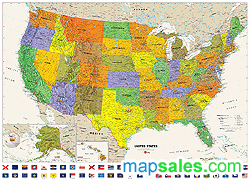Refer to the image and provide an in-depth answer to the question:
What surrounds the map?

The map is surrounded by flags representing each state, adding a decorative element that emphasizes the geographical and cultural diversity of the country, as described in the caption.